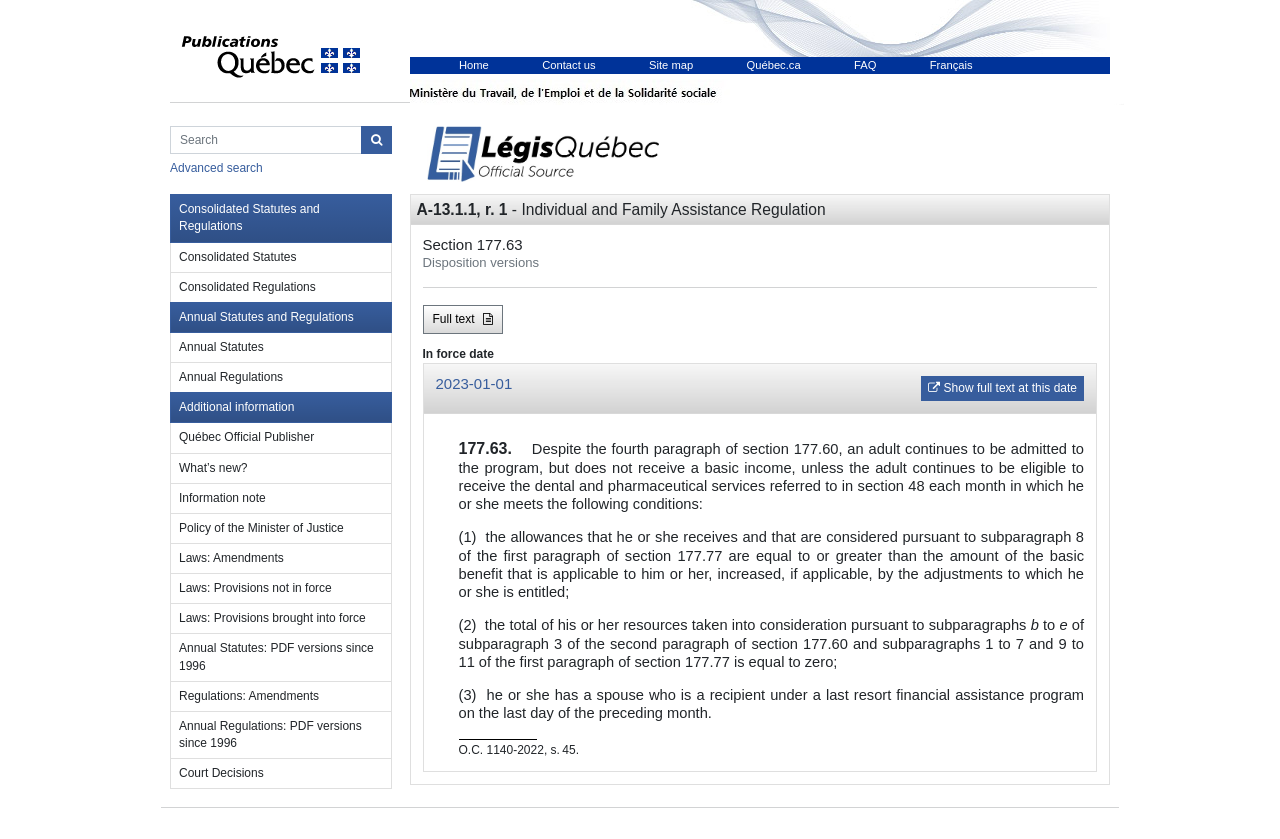Locate the bounding box coordinates of the clickable region to complete the following instruction: "Click on Advanced search."

[0.133, 0.192, 0.205, 0.209]